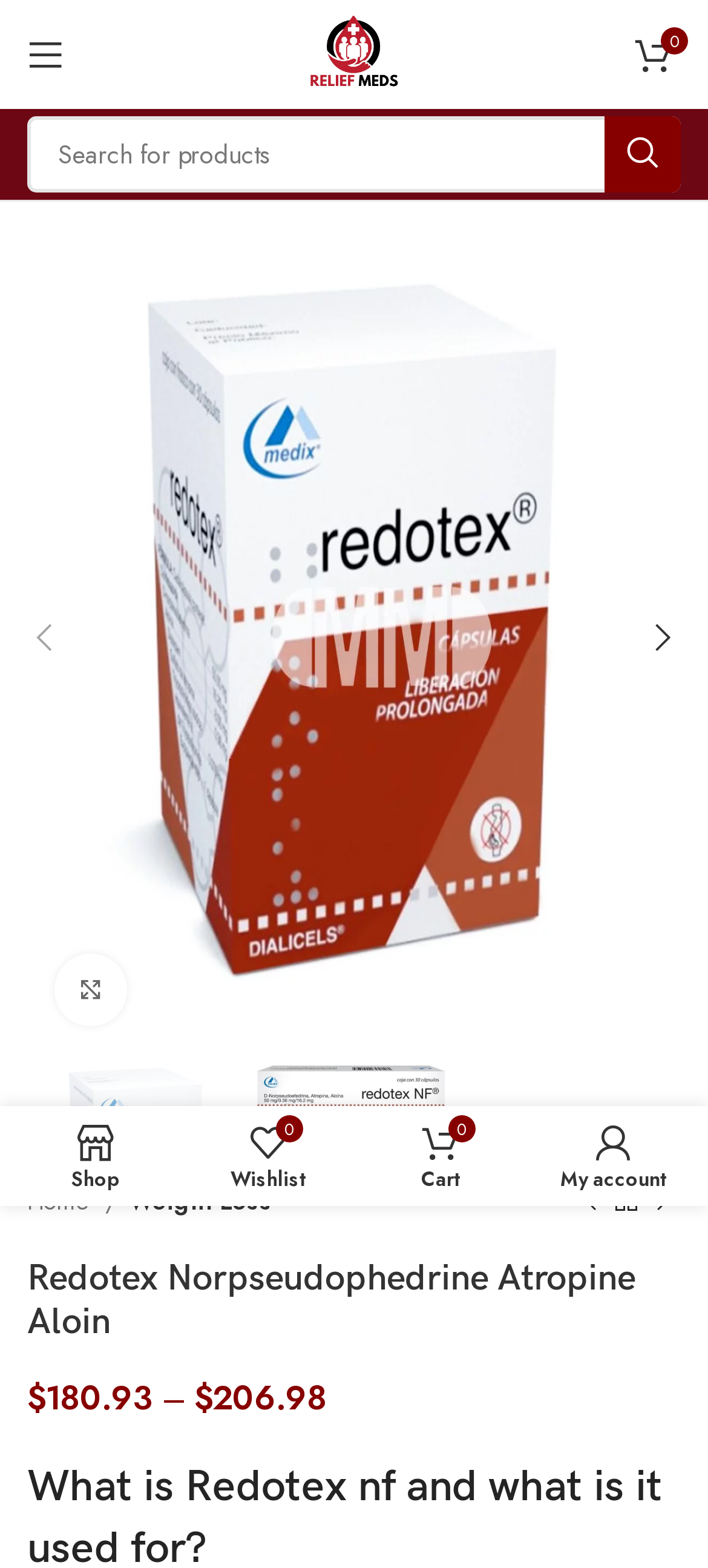Identify the webpage's primary heading and generate its text.

Redotex Norpseudophedrine Atropine Aloin